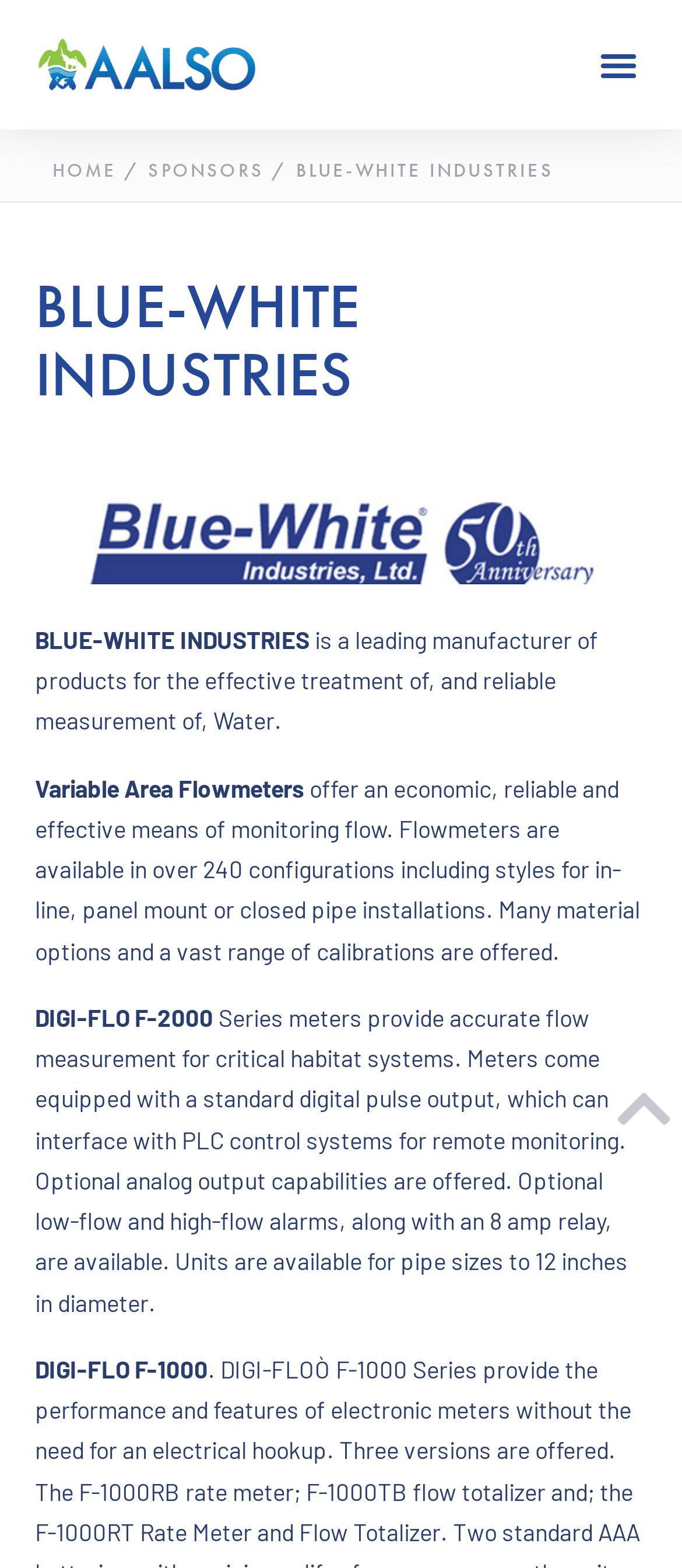Given the content of the image, can you provide a detailed answer to the question?
What is the purpose of Variable Area Flowmeters?

According to the static text element, Variable Area Flowmeters 'offer an economic, reliable and effective means of monitoring flow'.